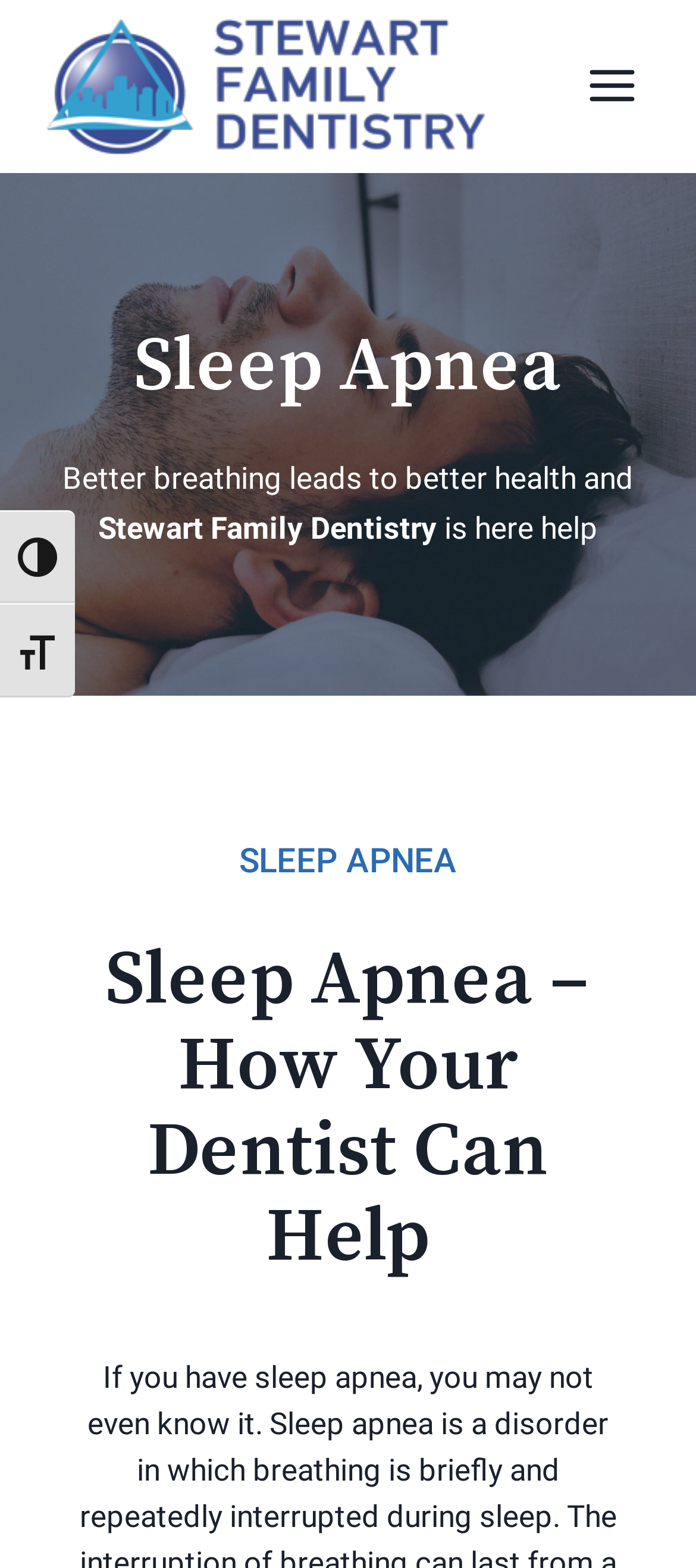Use the details in the image to answer the question thoroughly: 
What is the relationship between breathing and health?

I found the answer by reading the static text on the page, which states 'Better breathing leads to better health and...', indicating a positive correlation between breathing and health.